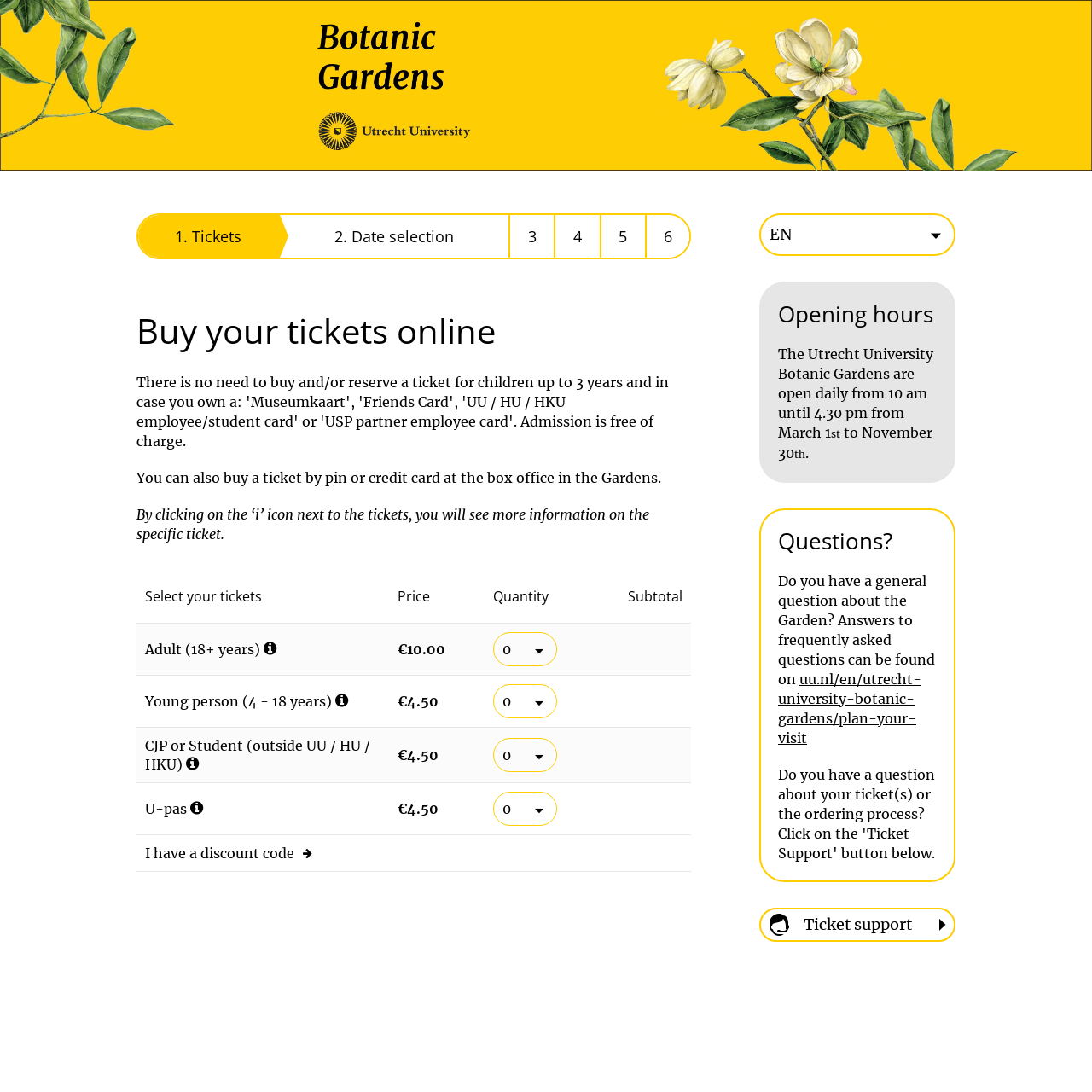Using details from the image, please answer the following question comprehensively:
What are the opening hours of the Botanic Gardens?

According to the webpage, the Botanic Gardens are open daily from 10 am until 4.30 pm from March 1 to November 30.